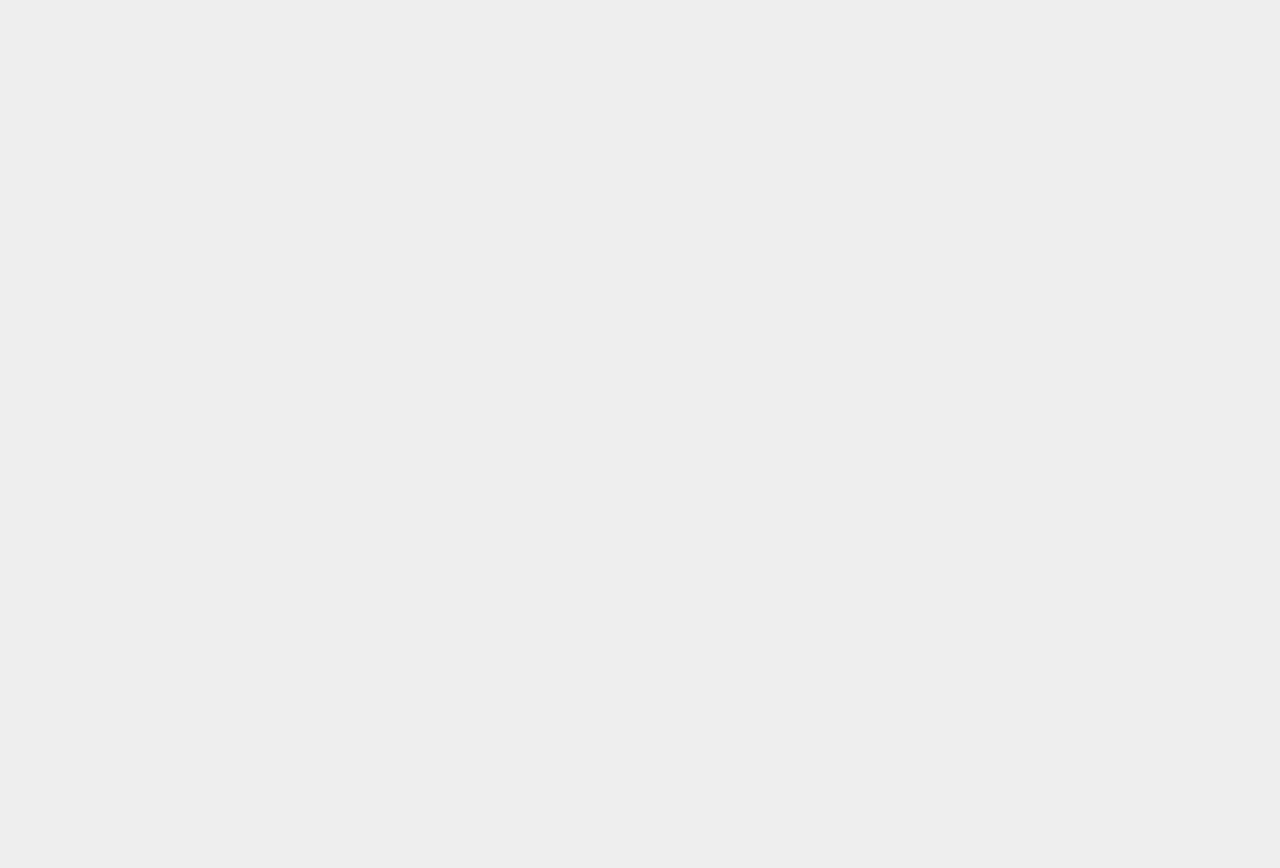Please mark the bounding box coordinates of the area that should be clicked to carry out the instruction: "Call the phone number".

[0.339, 0.156, 0.661, 0.217]